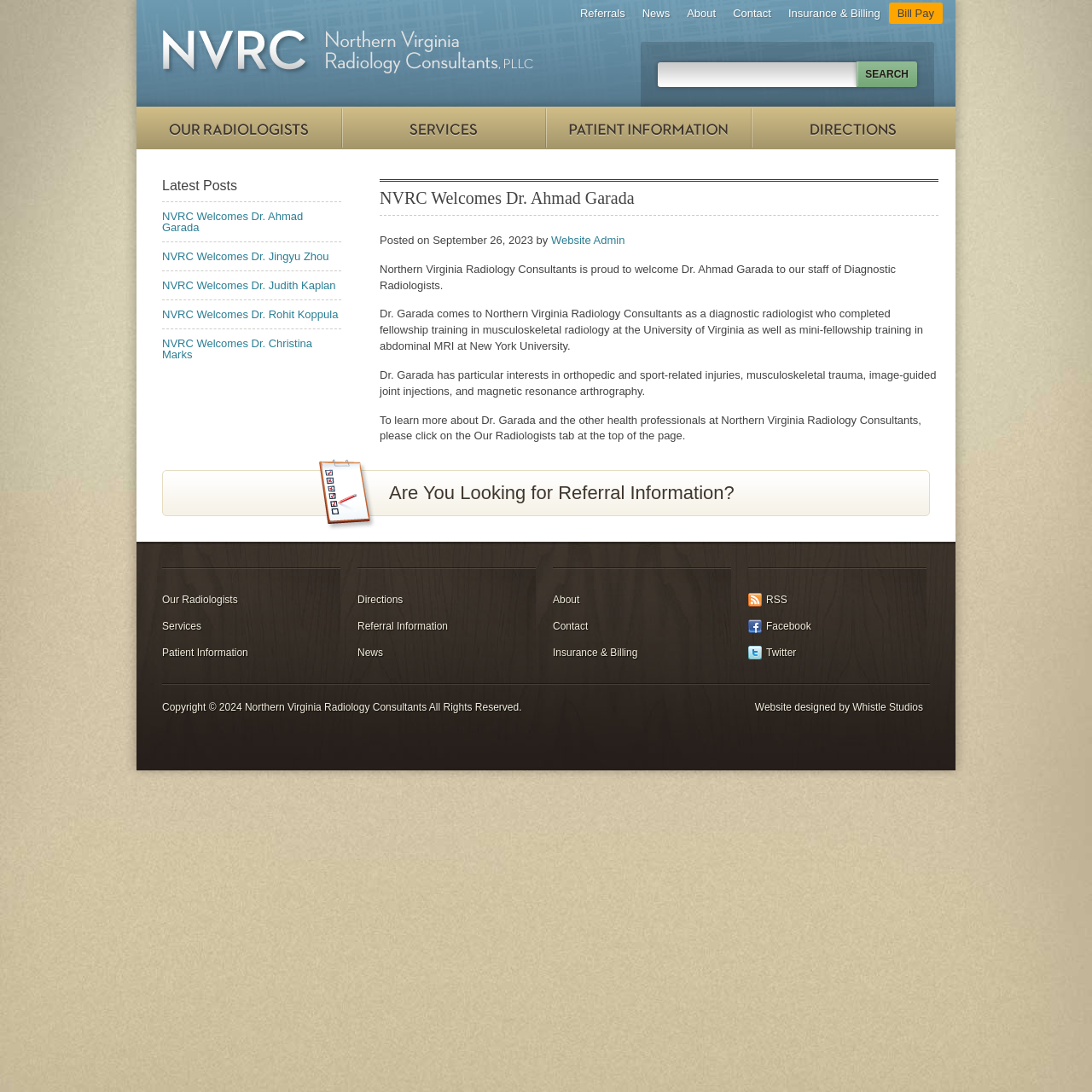Can you find the bounding box coordinates for the UI element given this description: "News"? Provide the coordinates as four float numbers between 0 and 1: [left, top, right, bottom].

[0.327, 0.592, 0.491, 0.604]